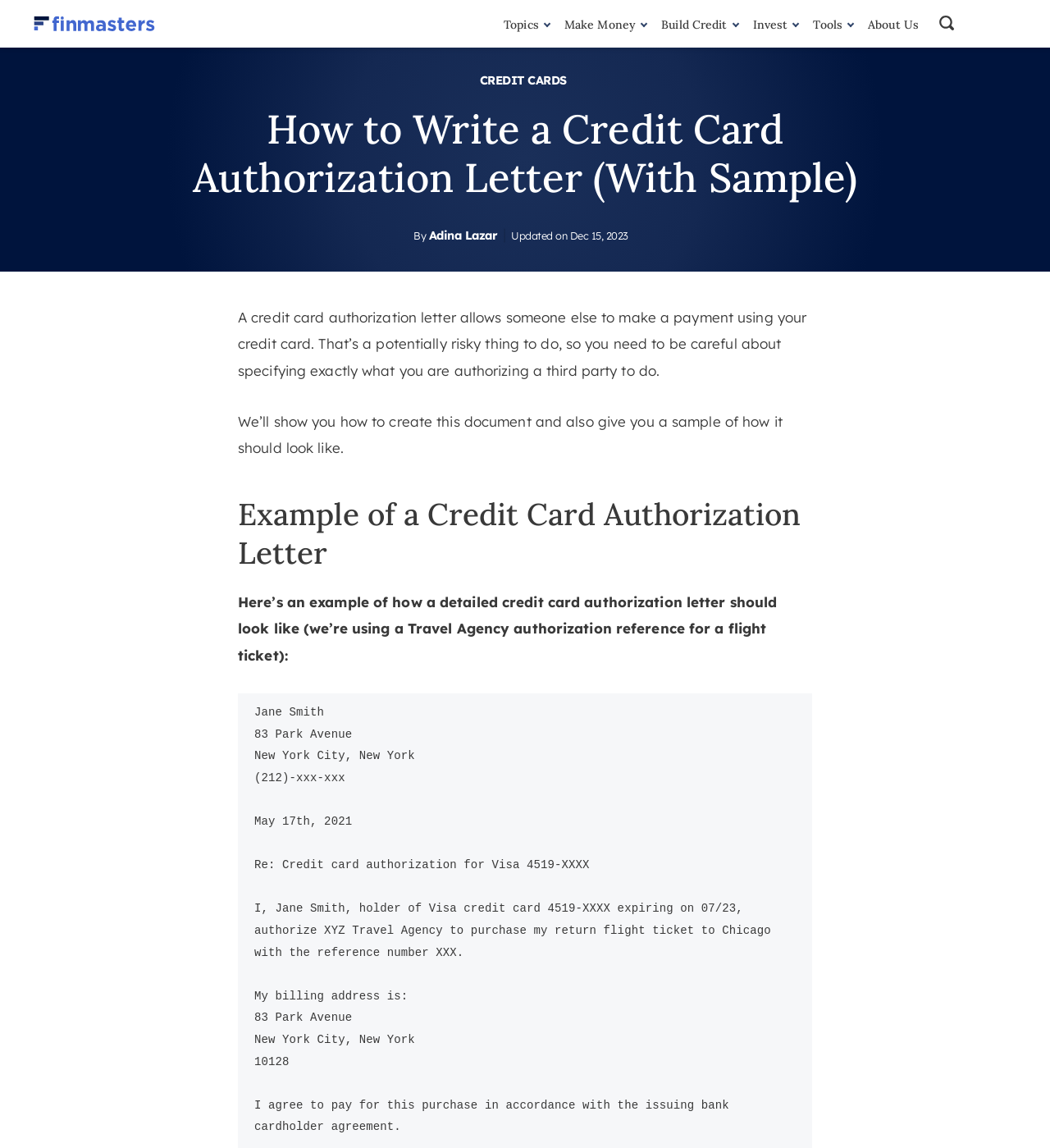Could you find the bounding box coordinates of the clickable area to complete this instruction: "Search for something"?

[0.891, 0.009, 0.969, 0.032]